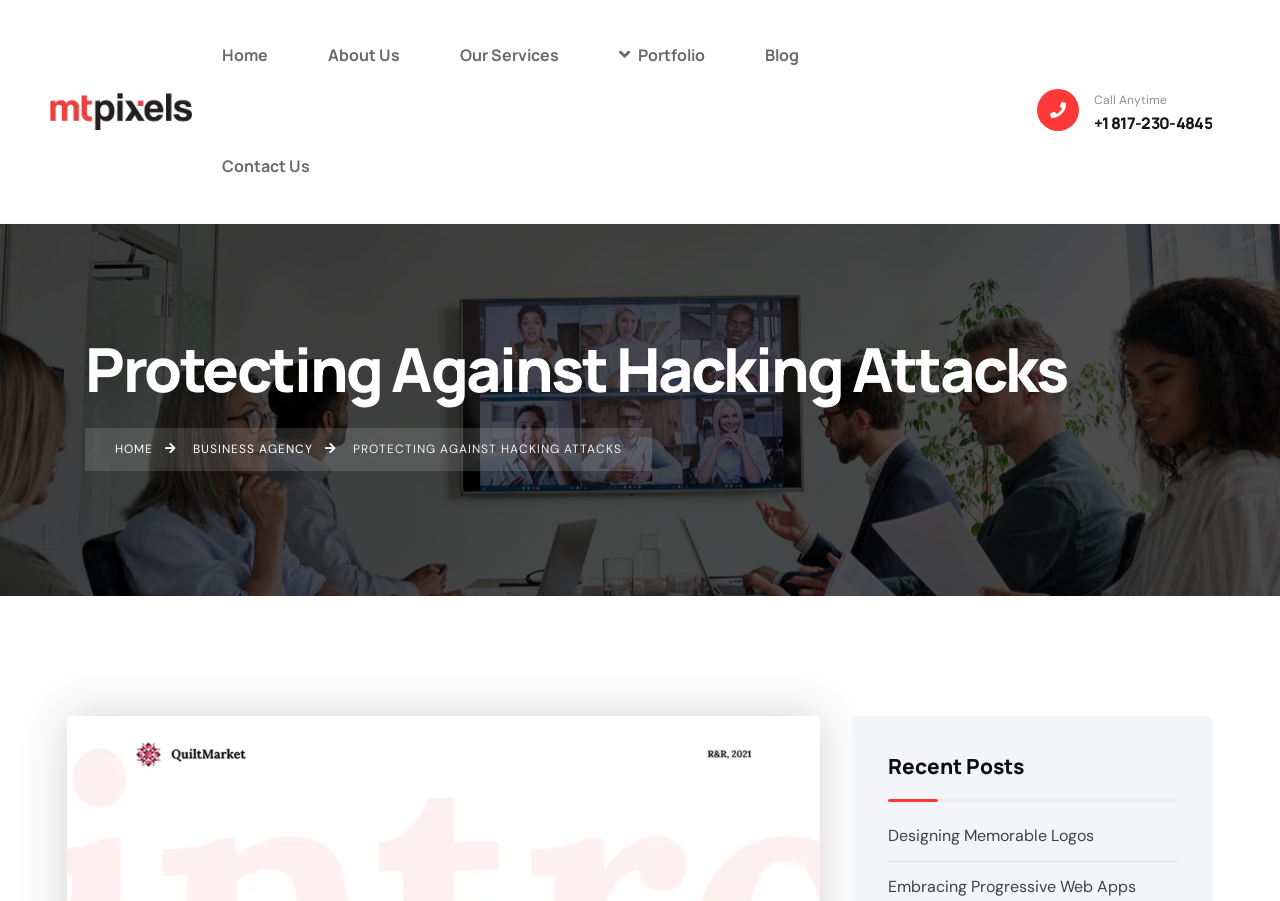Locate the bounding box of the UI element described by: "Designing Memorable Logos" in the given webpage screenshot.

[0.694, 0.915, 0.855, 0.939]